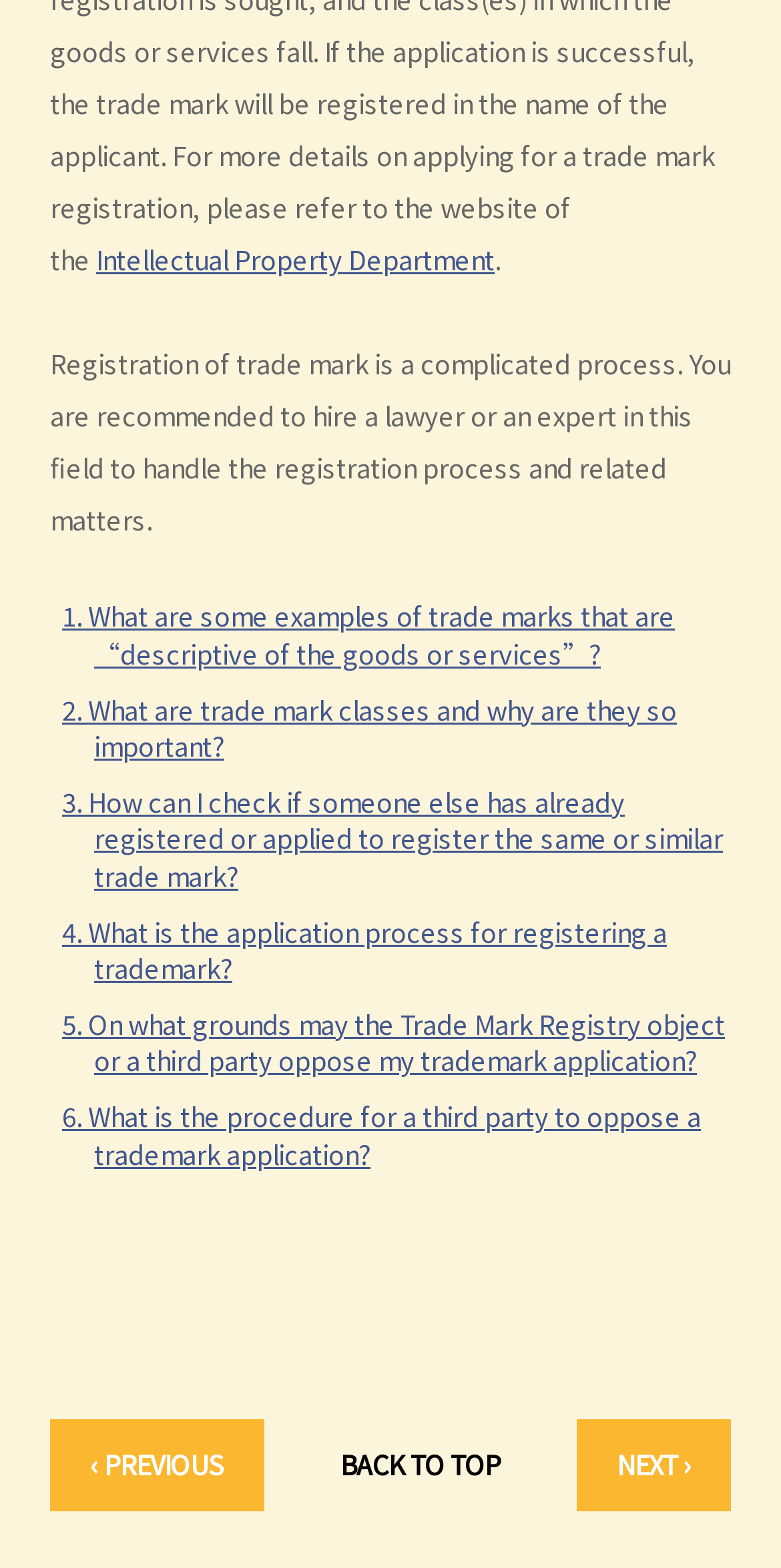Please give a succinct answer to the question in one word or phrase:
How many links are related to trade mark questions?

6